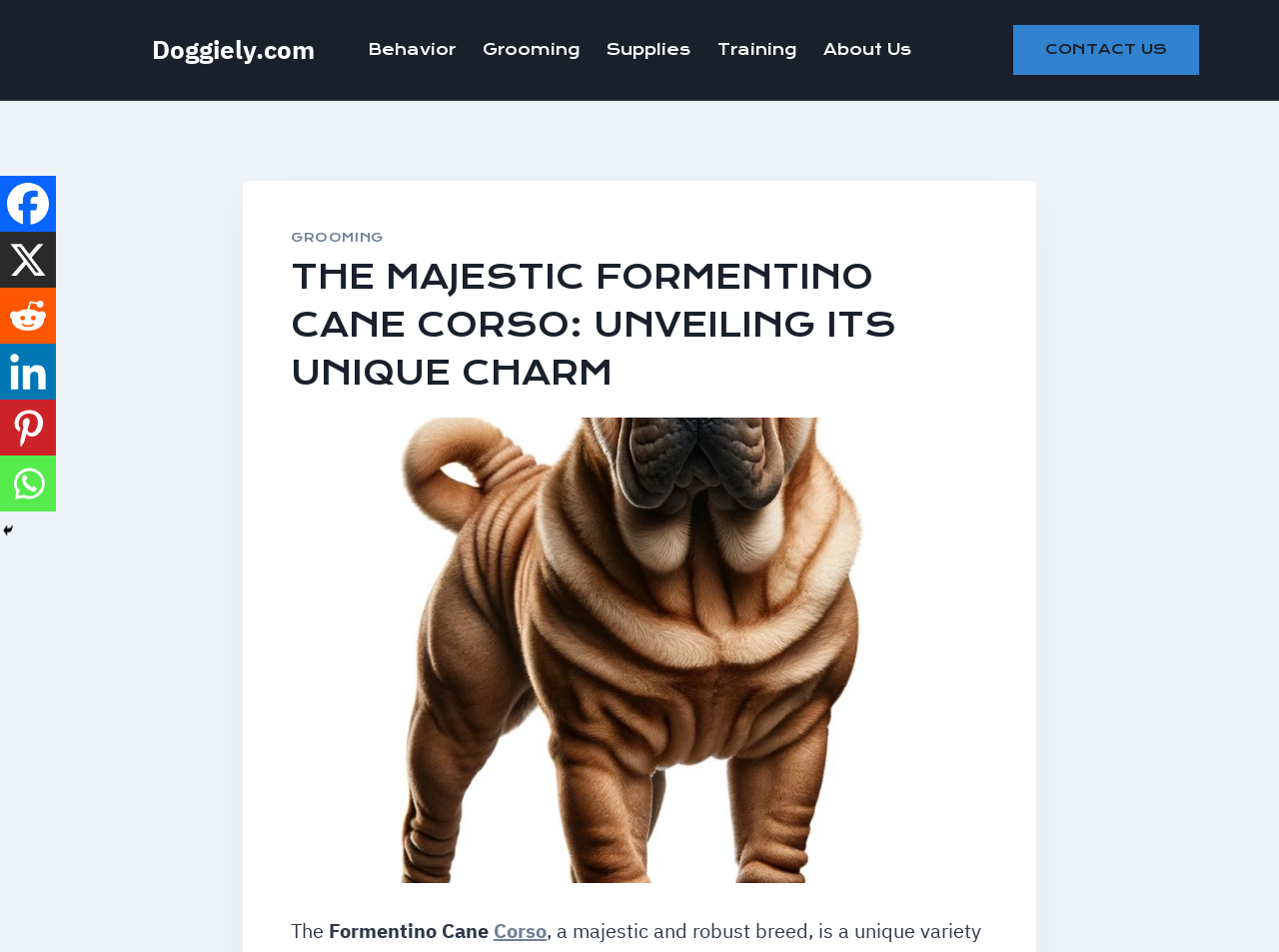Please determine the bounding box coordinates for the element with the description: "aria-label="Pinterest" title="Pinterest"".

[0.0, 0.42, 0.044, 0.478]